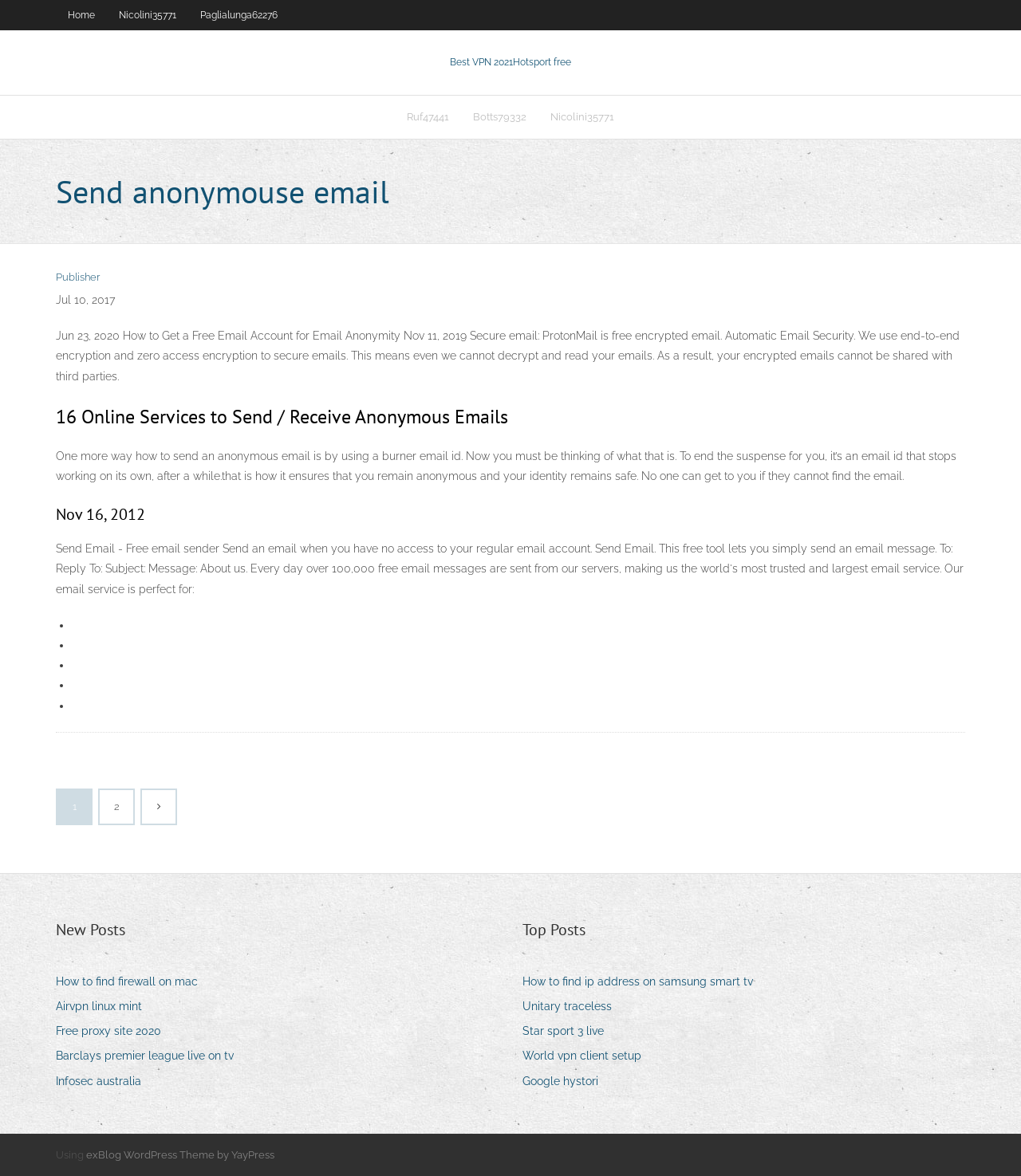How many list markers are there in the webpage?
Provide a fully detailed and comprehensive answer to the question.

There are five list markers ('•') in the webpage, which are used to list out some points or items.